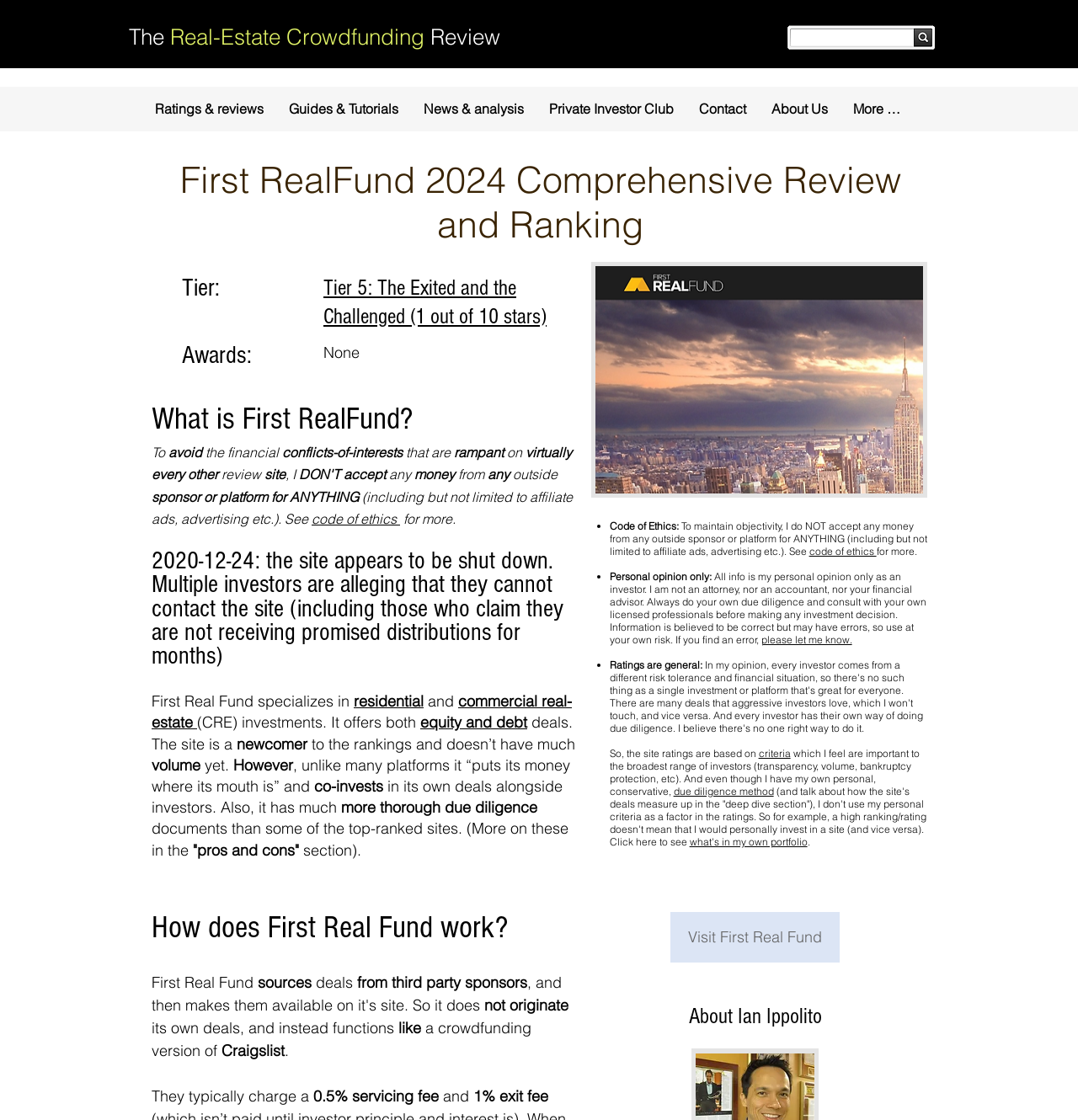What kind of due diligence does First Real Fund perform?
Answer the question in as much detail as possible.

First Real Fund has more thorough due diligence documents than some of the top-ranked sites, which is a positive aspect of its investment approach.